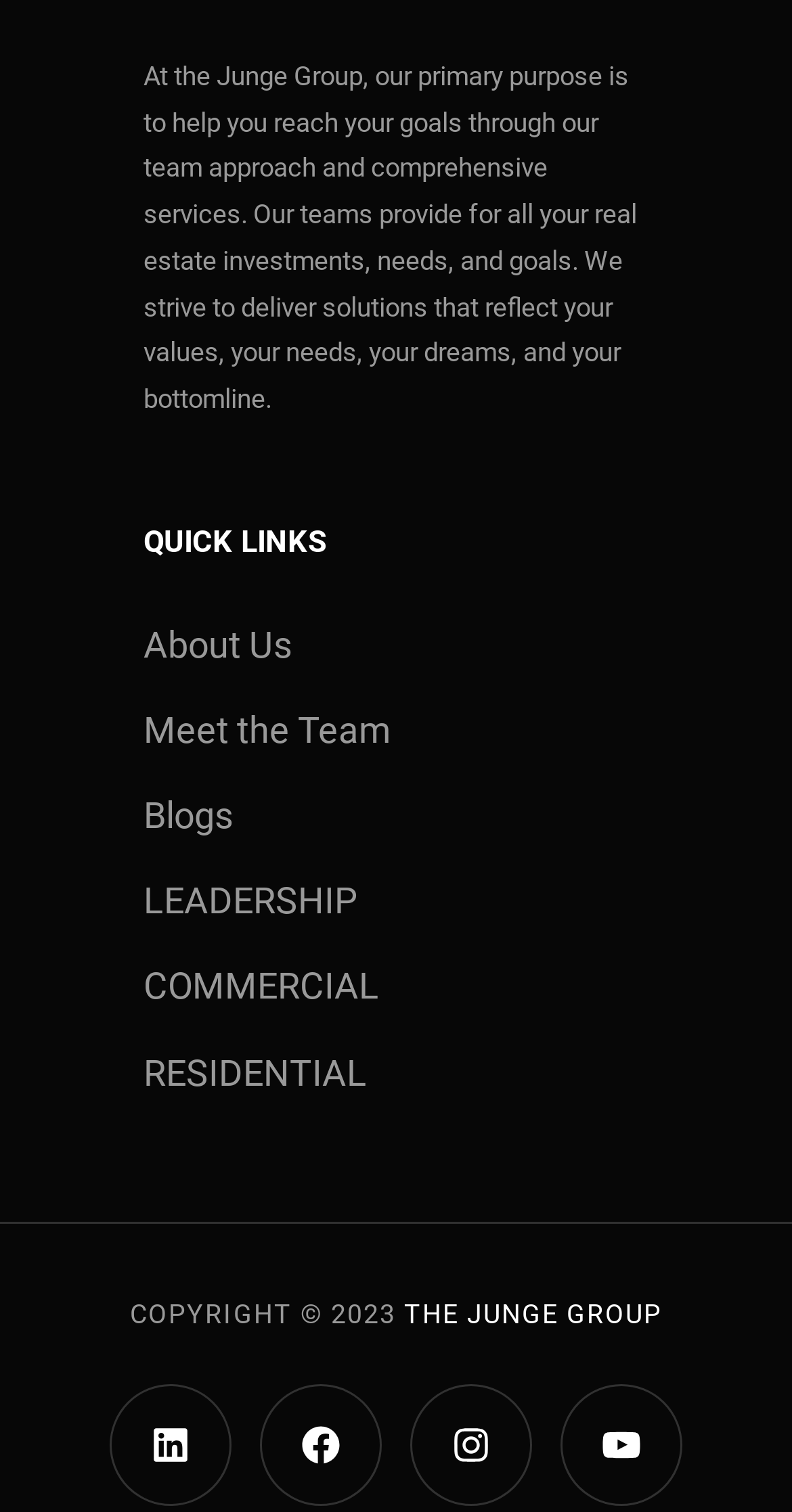Determine the bounding box coordinates of the target area to click to execute the following instruction: "Click the 'BUY TICKETS' link."

None